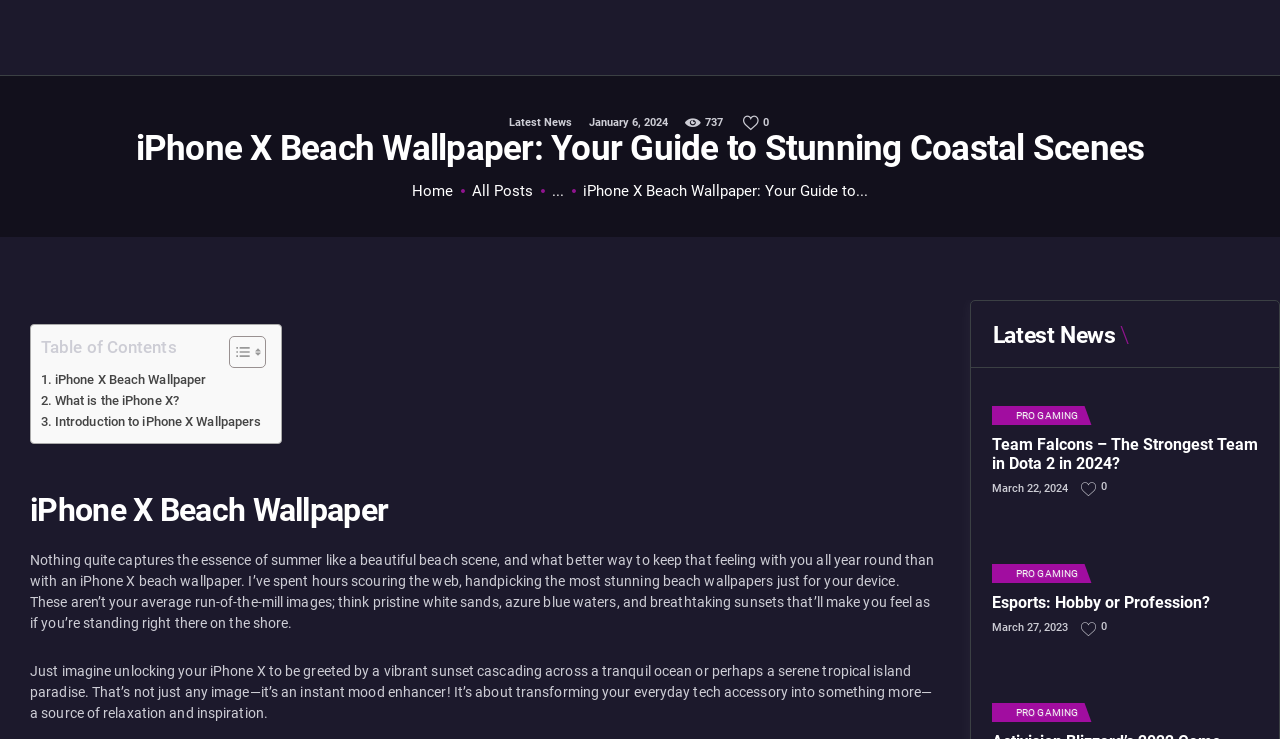What is the main topic of this webpage?
We need a detailed and exhaustive answer to the question. Please elaborate.

The main topic of this webpage is iPhone X Beach Wallpaper, which can be inferred from the heading 'iPhone X Beach Wallpaper: Your Guide to Stunning Coastal Scenes' and the content of the webpage, which discusses iPhone X beach wallpapers and their benefits.